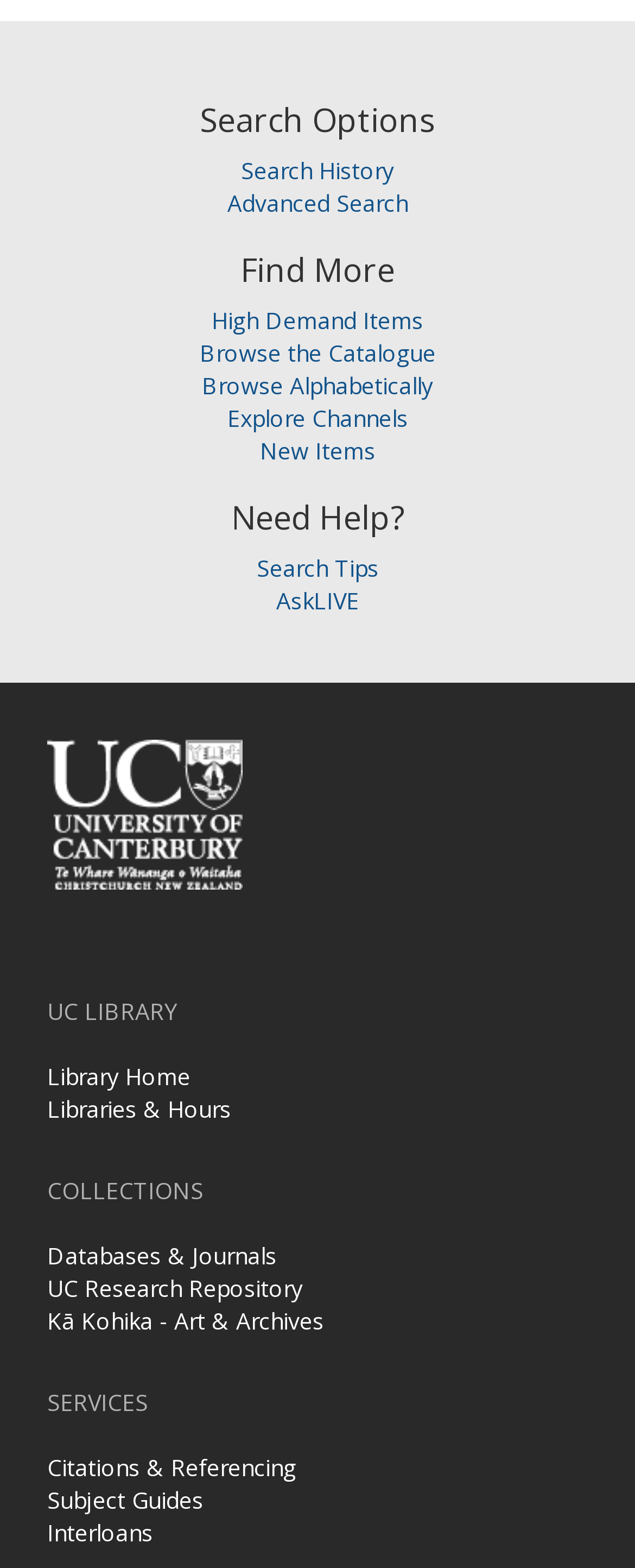Predict the bounding box of the UI element that fits this description: "High Demand Items".

[0.333, 0.194, 0.667, 0.214]